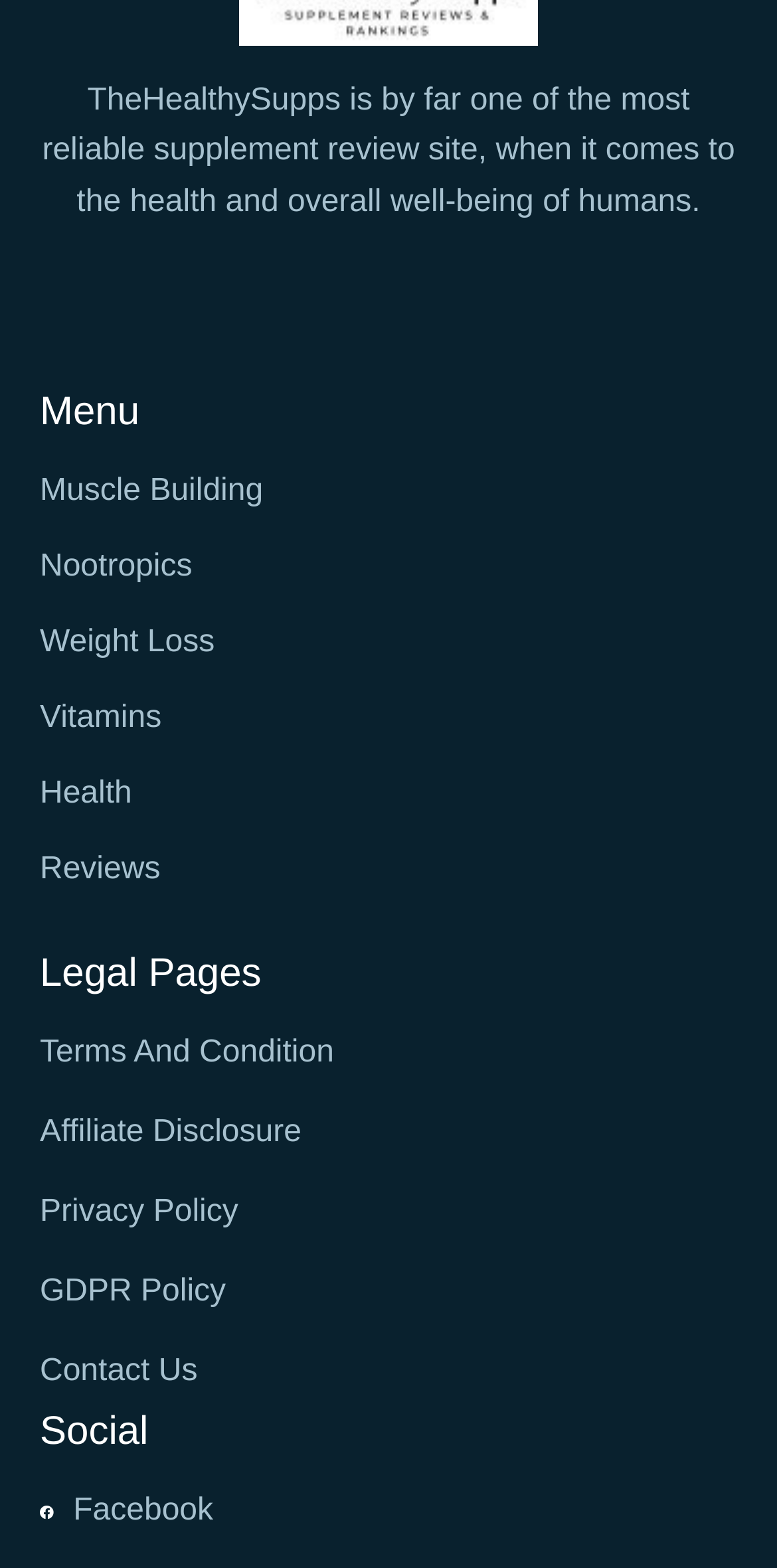Given the element description: "Terms and Condition", predict the bounding box coordinates of this UI element. The coordinates must be four float numbers between 0 and 1, given as [left, top, right, bottom].

[0.051, 0.652, 0.949, 0.693]